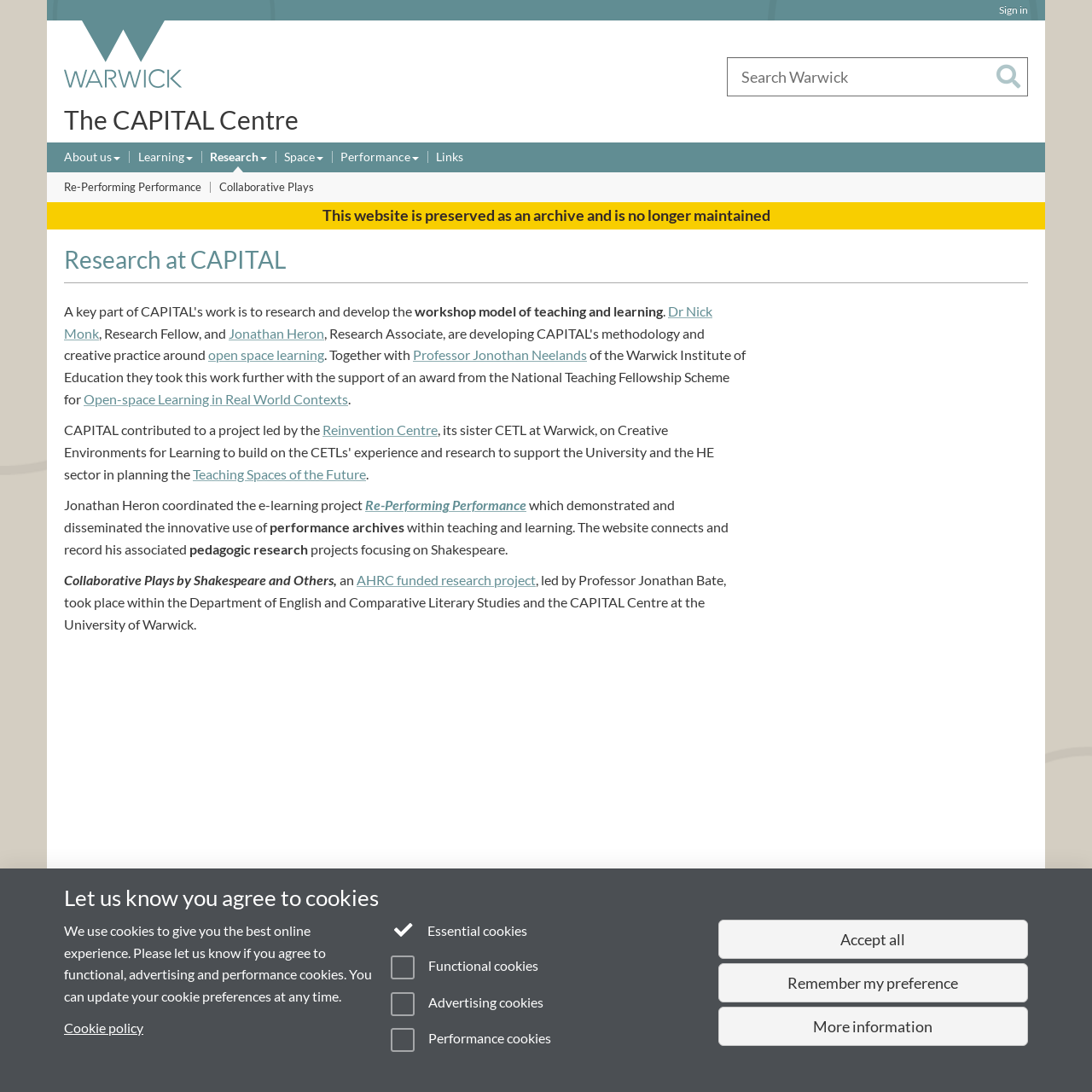Using the provided element description "Contact your hosting provider", determine the bounding box coordinates of the UI element.

None